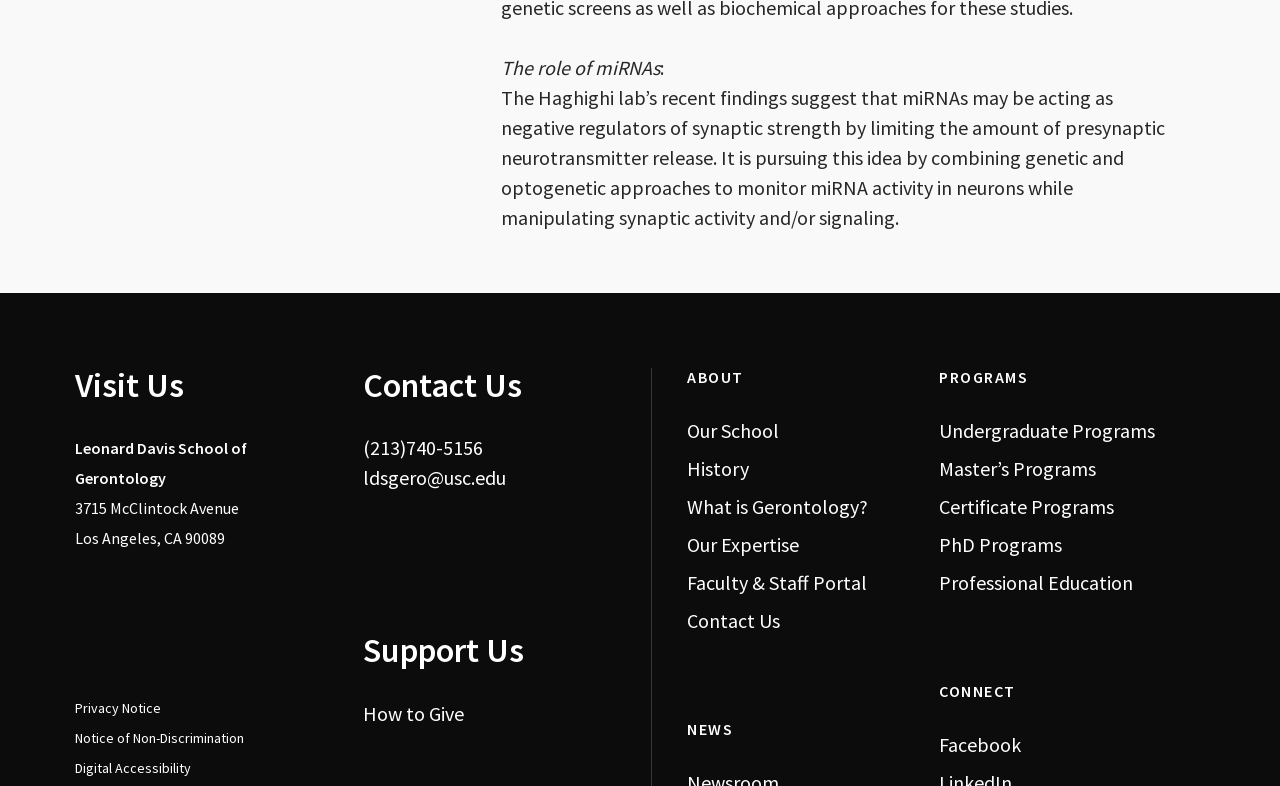Please identify the coordinates of the bounding box that should be clicked to fulfill this instruction: "Read about Privacy Notice".

[0.059, 0.89, 0.126, 0.913]